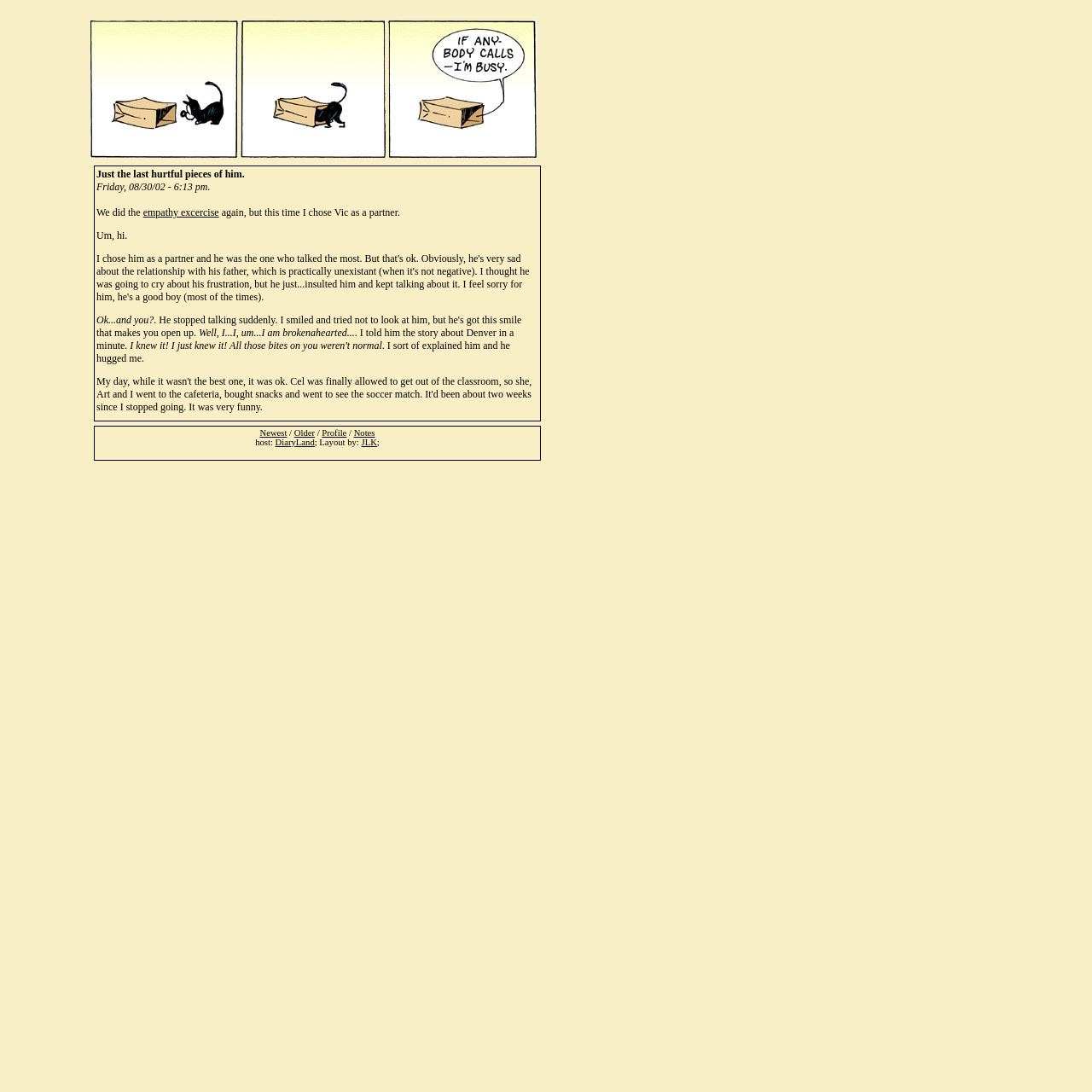Examine the image and give a thorough answer to the following question:
What is the name of the person being talked to by the author?

I found the name of the person by looking at the StaticText element with the text 'I was with Veronica this afternoon, and she asked me...' which is located at the coordinates [0.088, 0.796, 0.461, 0.807]. This element is part of a paragraph that talks about a conversation with someone, so I inferred that 'Veronica' is the name of the person.